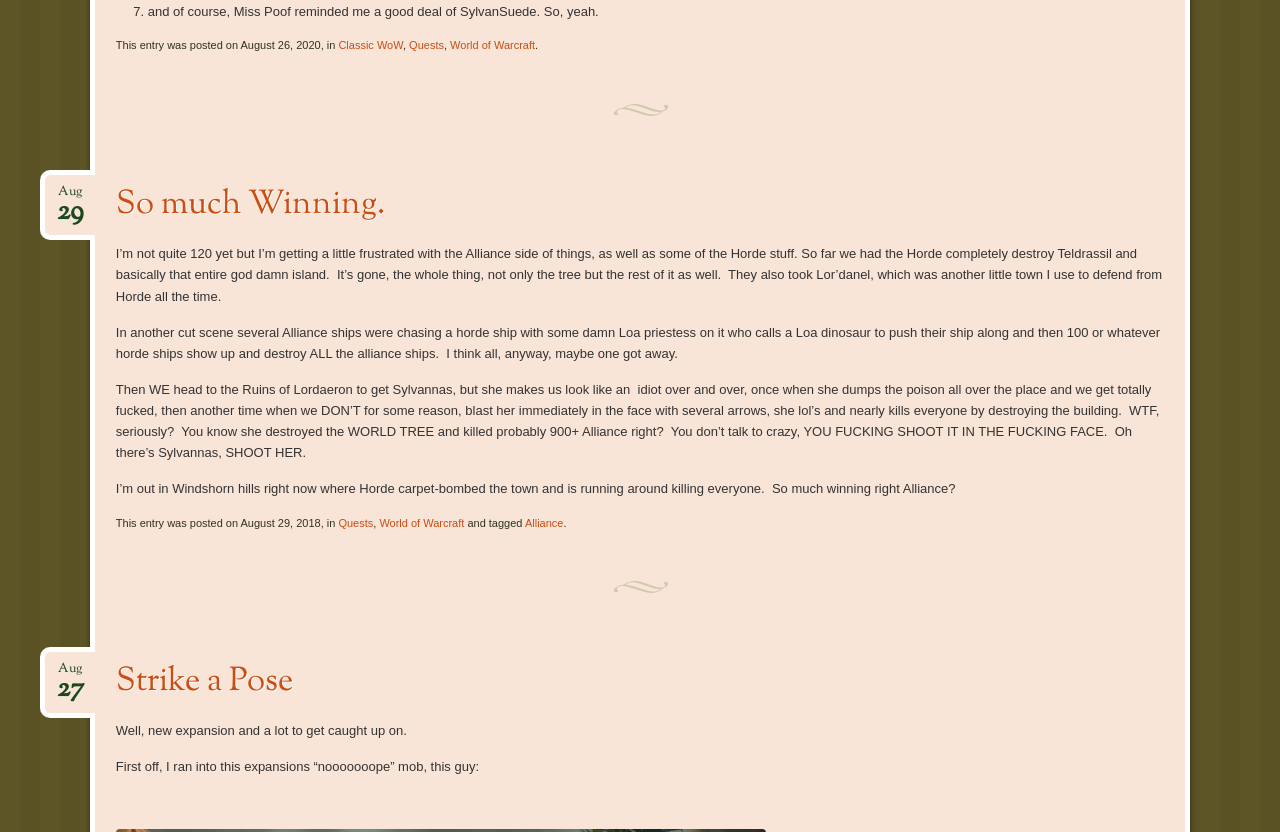Identify the bounding box coordinates for the UI element mentioned here: "So much Winning.". Provide the coordinates as four float values between 0 and 1, i.e., [left, top, right, bottom].

[0.09, 0.217, 0.301, 0.275]